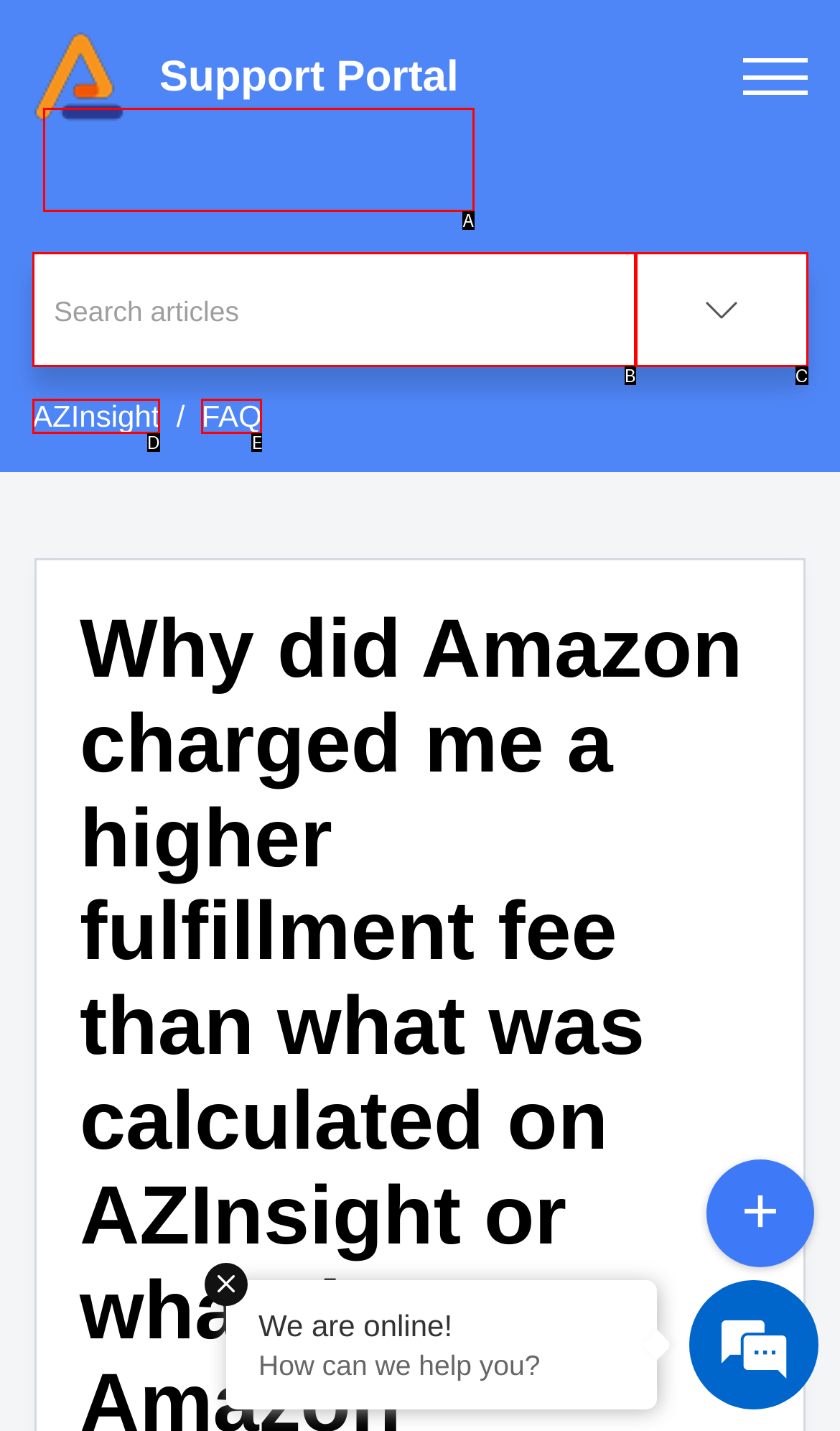Choose the letter of the UI element that aligns with the following description: Skip to Content
State your answer as the letter from the listed options.

A